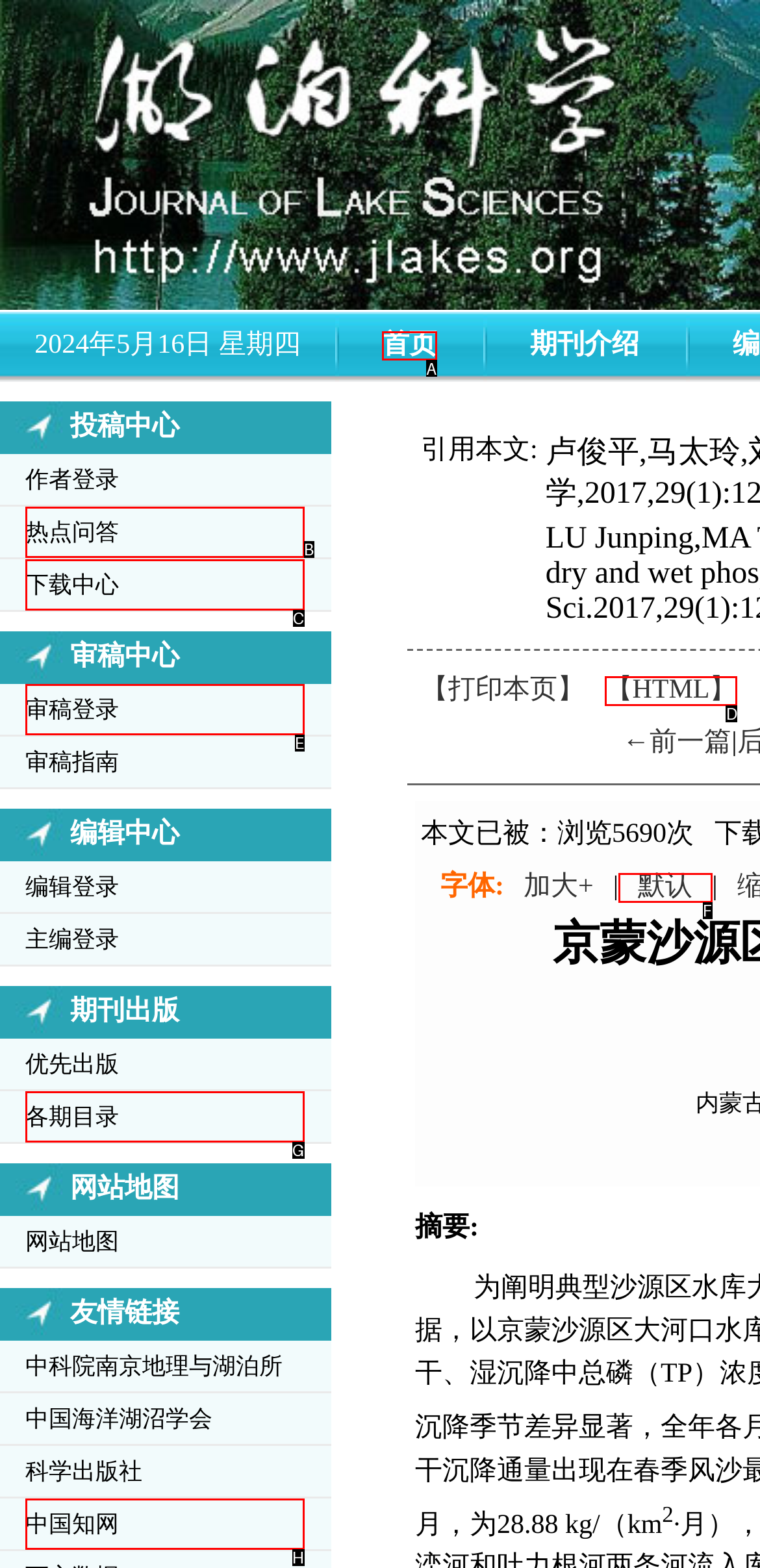From the available choices, determine which HTML element fits this description: 各期目录 Respond with the correct letter.

G